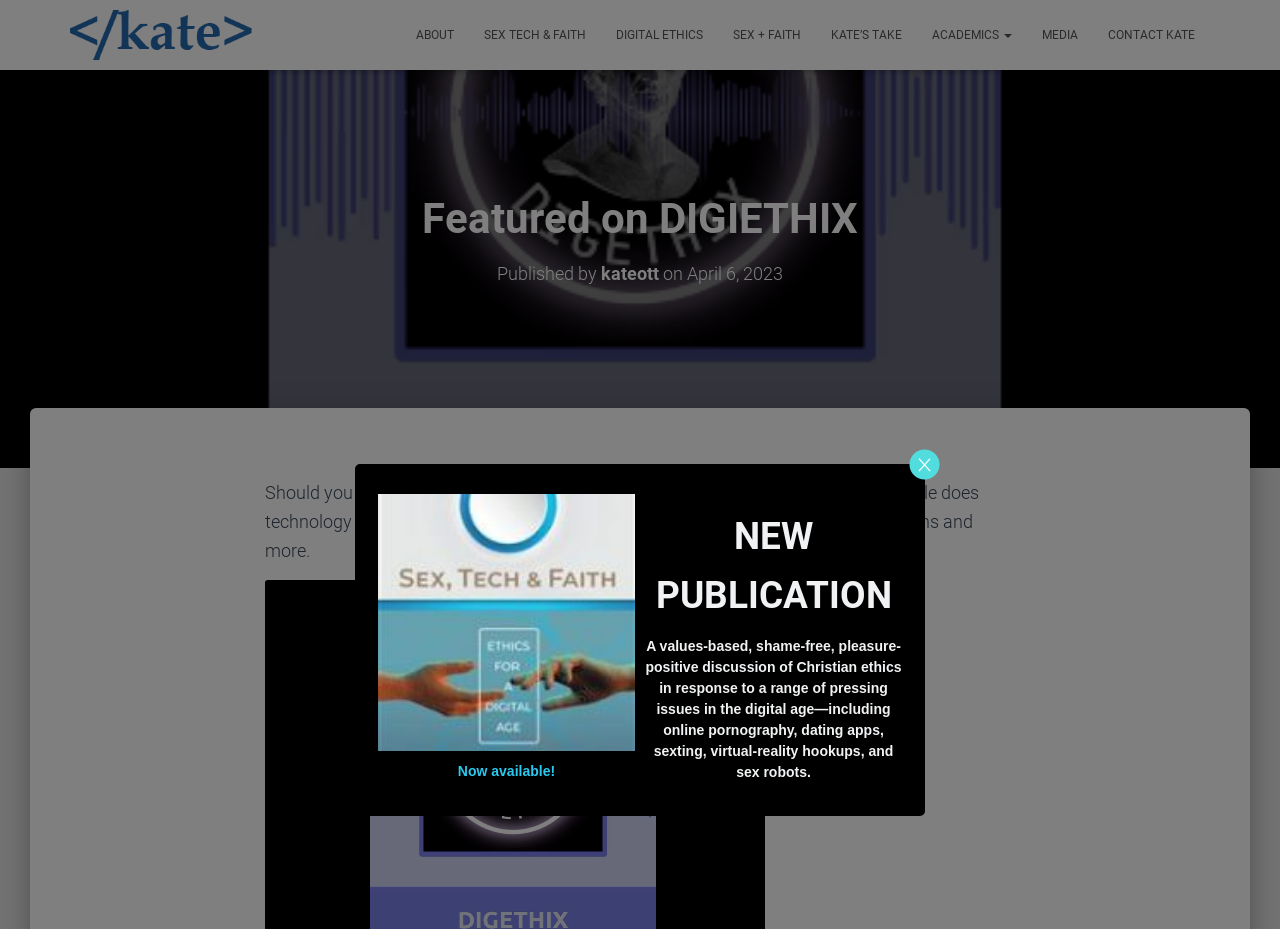Select the bounding box coordinates of the element I need to click to carry out the following instruction: "Read the article".

[0.207, 0.519, 0.765, 0.604]